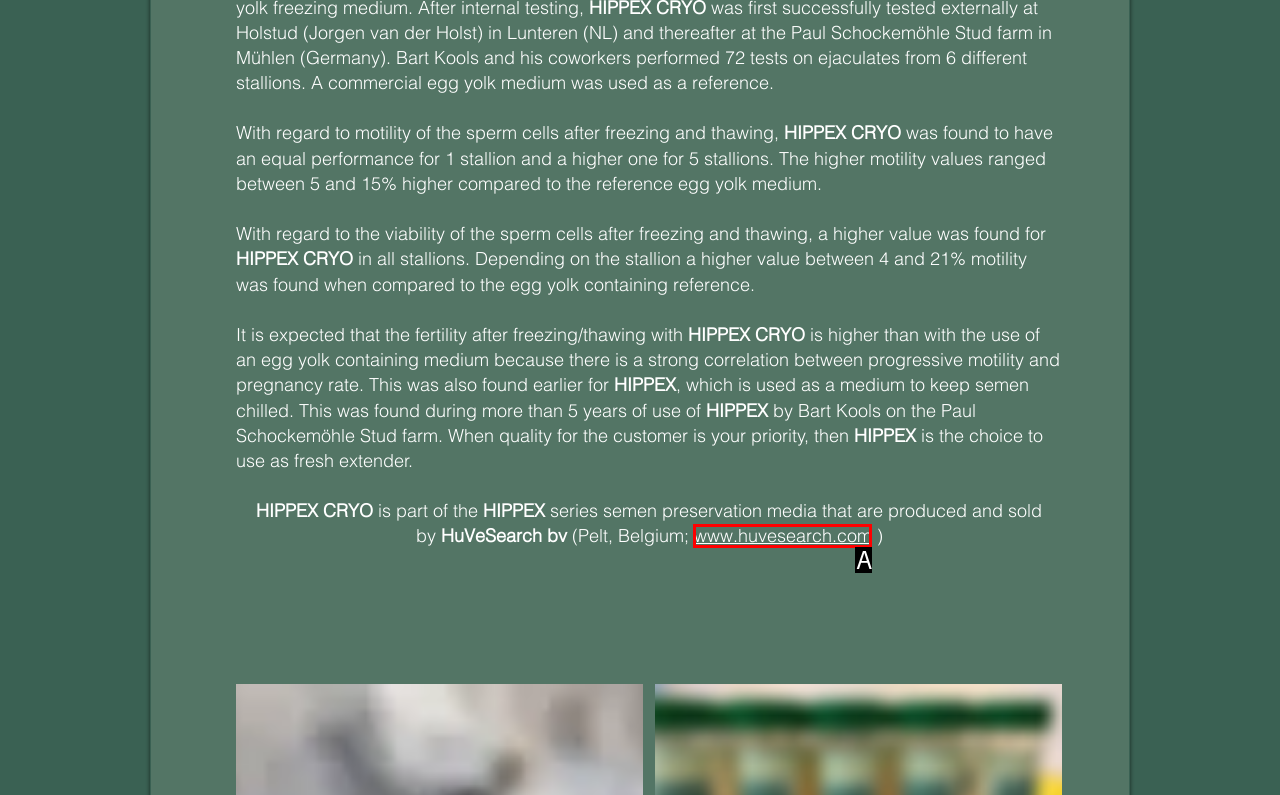Determine which HTML element best suits the description: www.huvesearch.com. Reply with the letter of the matching option.

A